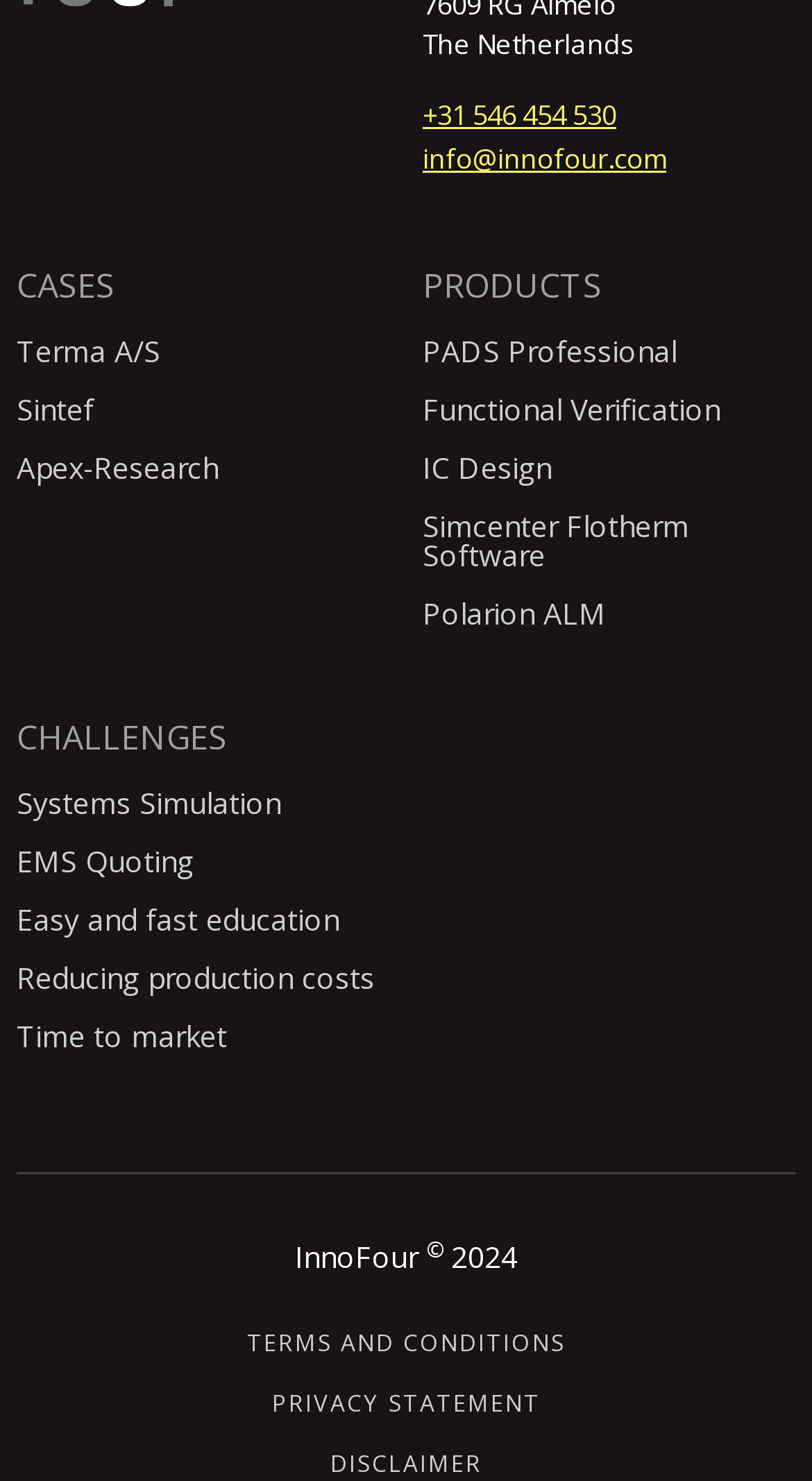Identify the bounding box coordinates for the element you need to click to achieve the following task: "Visit InnoFour homepage". Provide the bounding box coordinates as four float numbers between 0 and 1, in the form [left, top, right, bottom].

[0.363, 0.836, 0.524, 0.862]